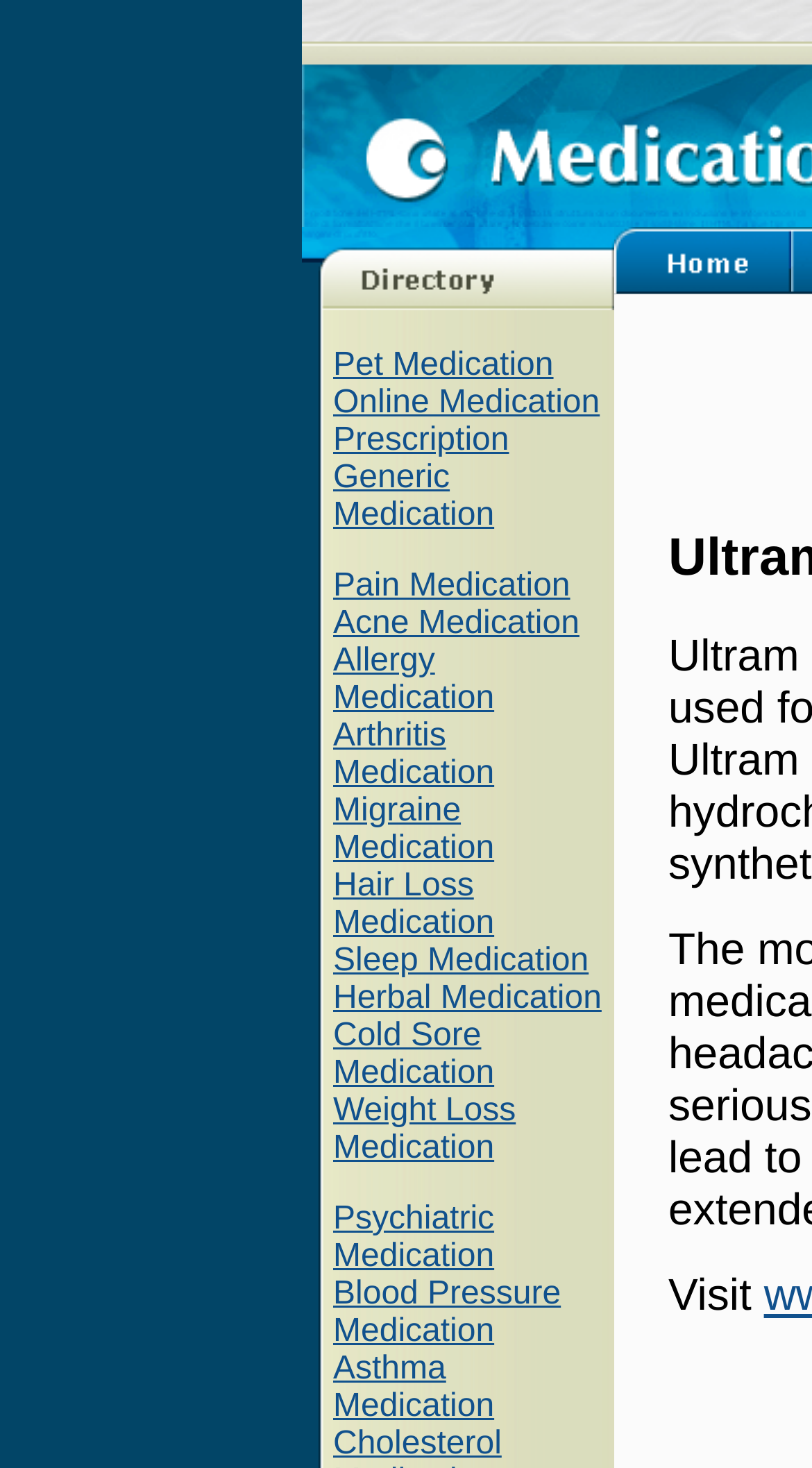Create a detailed summary of all the visual and textual information on the webpage.

The webpage is about Ultram medication and appears to be a directory or a portal for various types of medications. At the top, there is a header section with three layout table cells containing images and text, including "Medication Wizard", "Directory", and "Home". The "Home" cell also contains a link and an image.

Below the header section, there is a list of links to different types of medications, including Pet Medication, Online Medication, Prescription, Generic Medication, Pain Medication, and many others. These links are arranged vertically, with the first link starting from the top-left corner and the subsequent links placed below each other.

To the right of the list of links, there are two small images, one above the other. At the bottom-right corner of the page, there is a section with two static text elements, one reading "Visit" and the other containing a non-breaking space character.

Overall, the webpage appears to be a navigation hub for users to explore different types of medications, with a focus on Ultram medication.